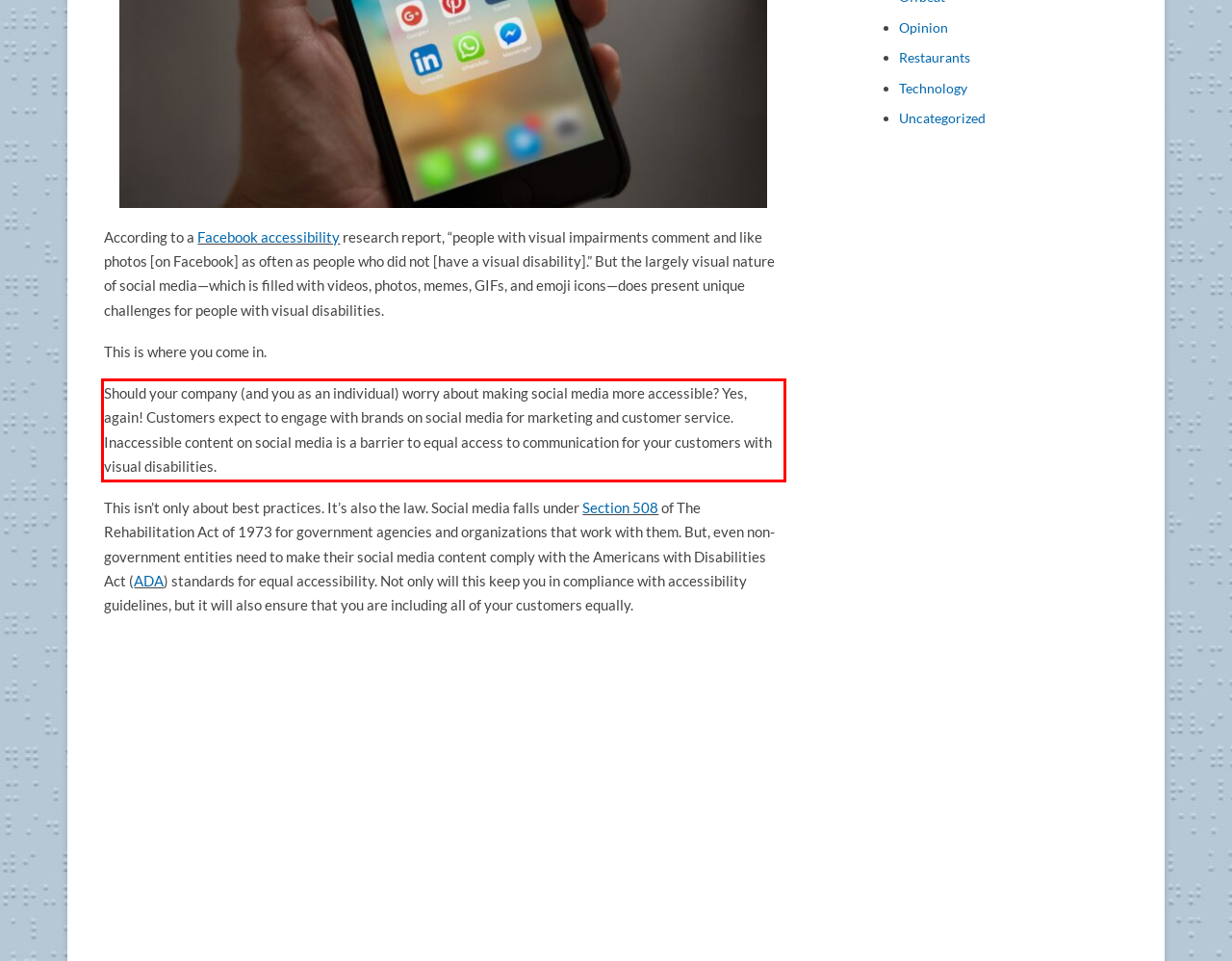Identify the text inside the red bounding box on the provided webpage screenshot by performing OCR.

Should your company (and you as an individual) worry about making social media more accessible? Yes, again! Customers expect to engage with brands on social media for marketing and customer service. Inaccessible content on social media is a barrier to equal access to communication for your customers with visual disabilities.